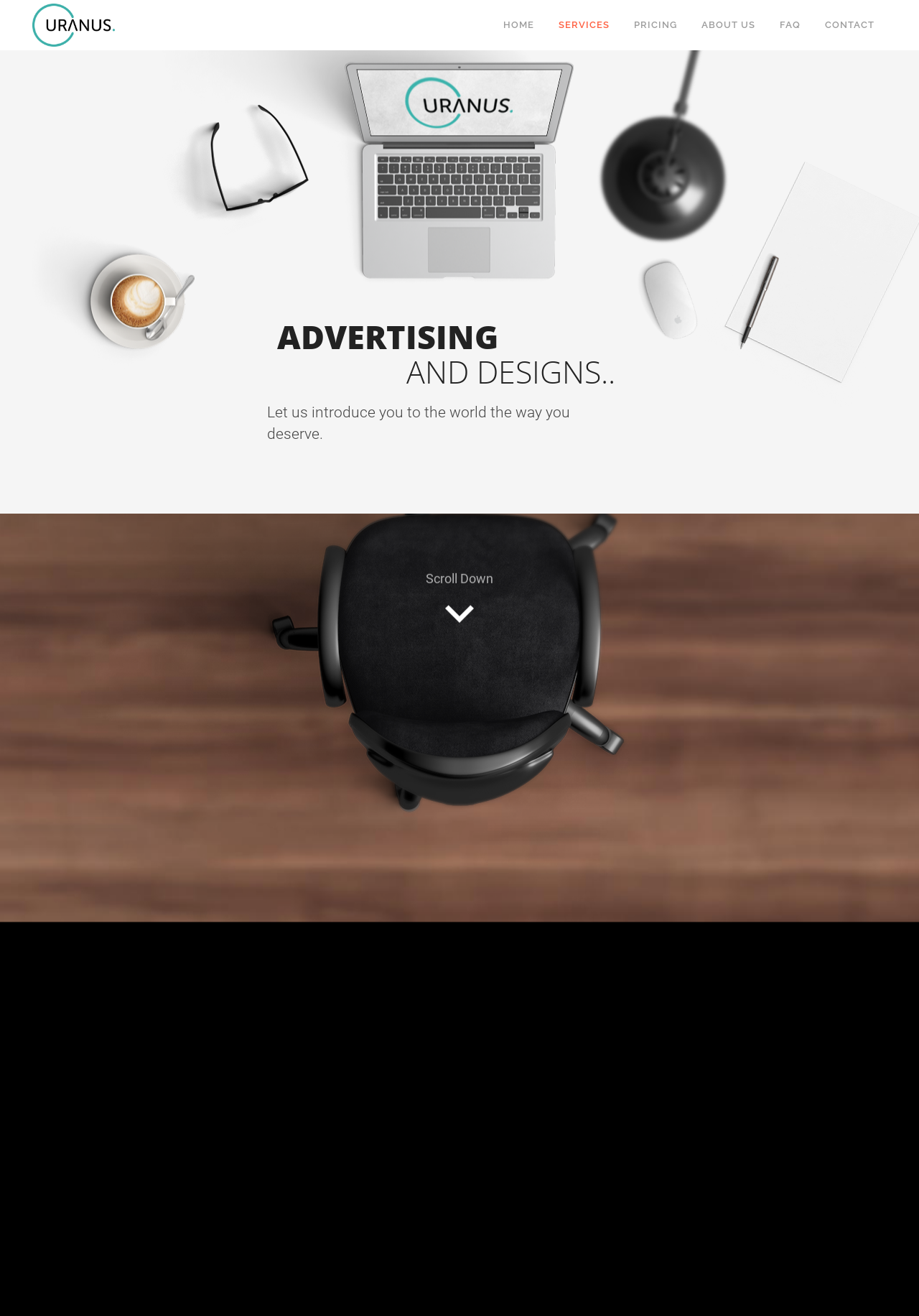Identify the bounding box for the UI element specified in this description: "FAQ". The coordinates must be four float numbers between 0 and 1, formatted as [left, top, right, bottom].

[0.835, 0.0, 0.884, 0.038]